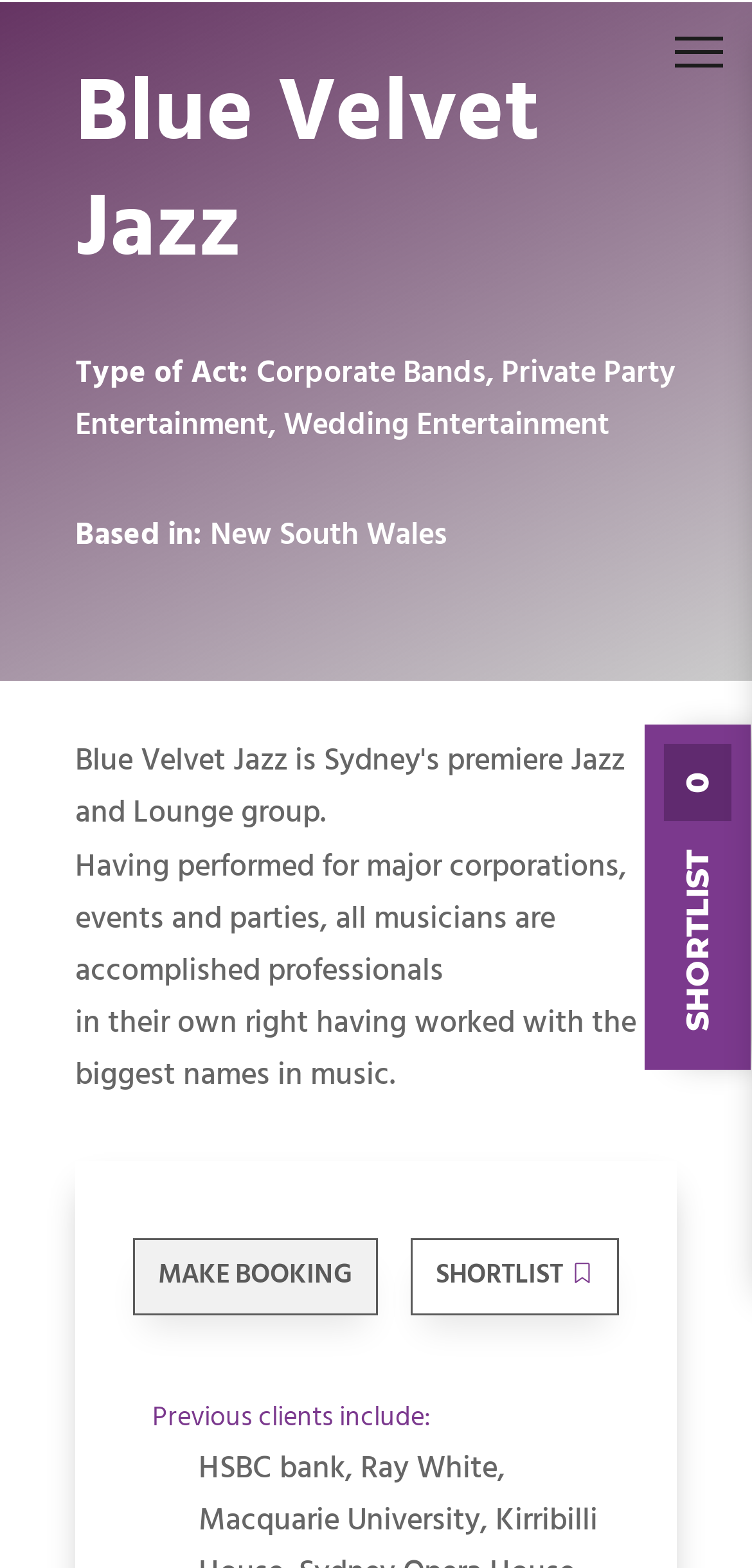Using the given element description, provide the bounding box coordinates (top-left x, top-left y, bottom-right x, bottom-right y) for the corresponding UI element in the screenshot: Shortlist

[0.546, 0.79, 0.823, 0.838]